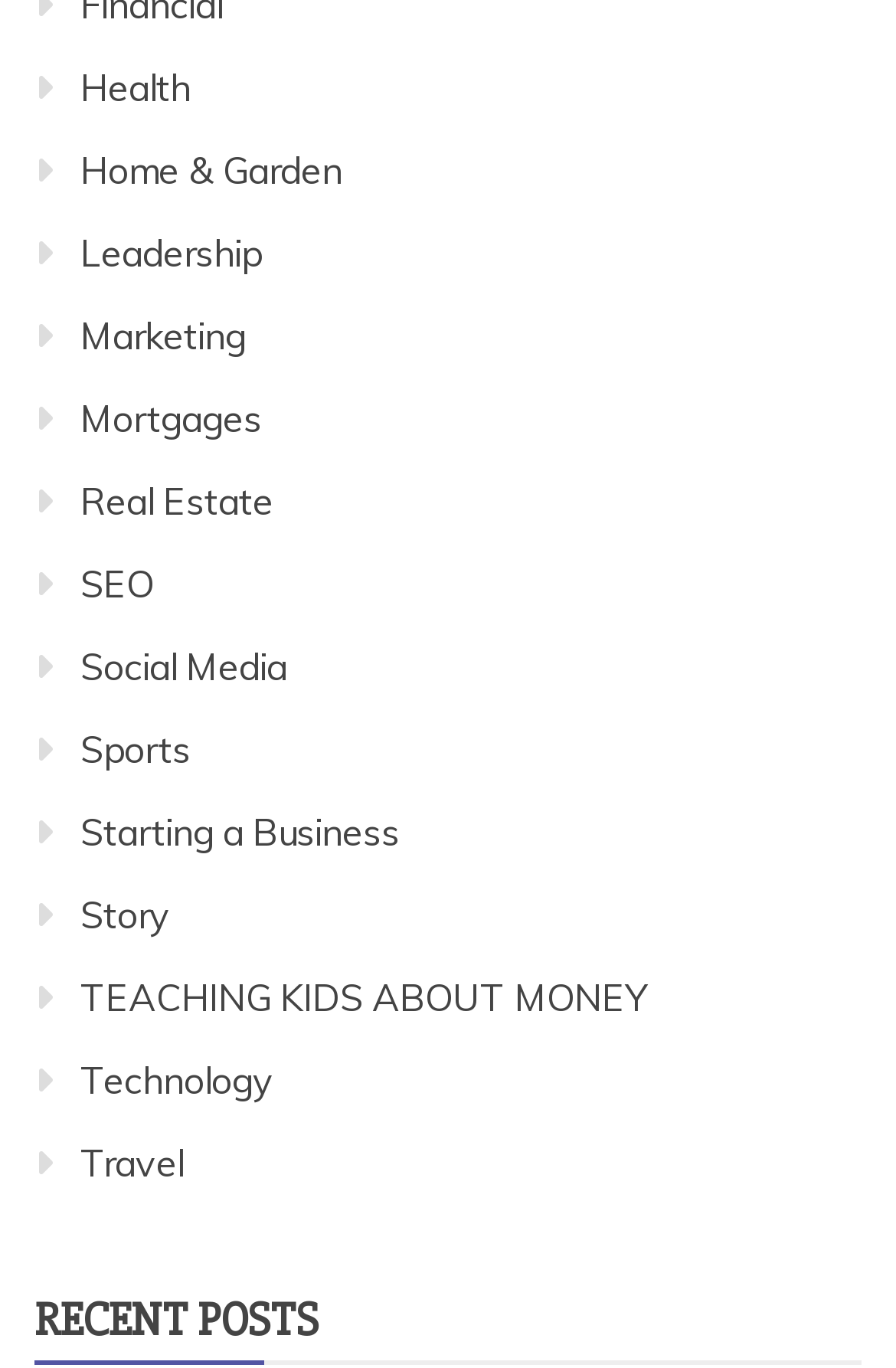Please locate the clickable area by providing the bounding box coordinates to follow this instruction: "Discover Technology".

[0.09, 0.772, 0.305, 0.806]